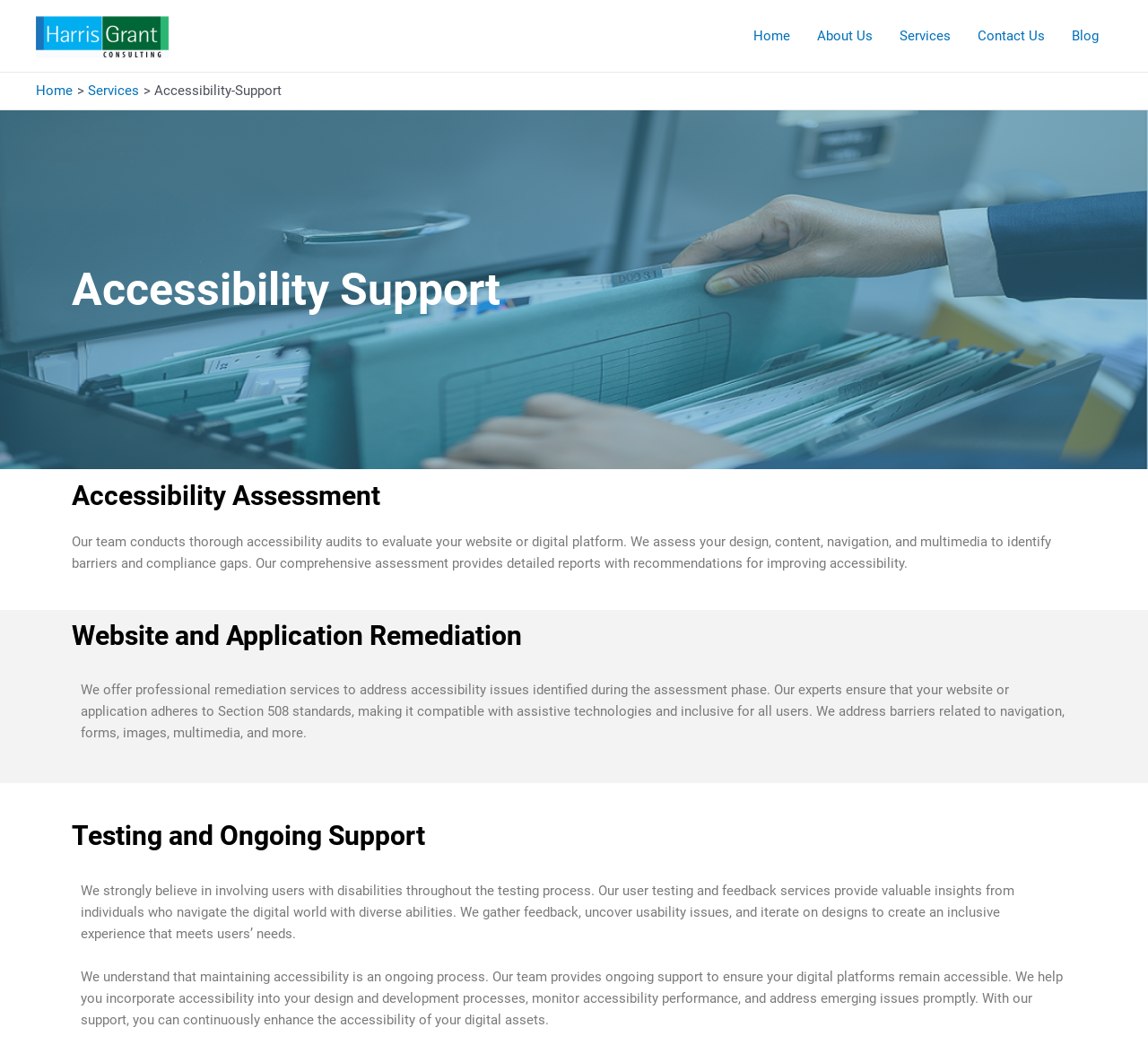Locate the UI element that matches the description Contact Us in the webpage screenshot. Return the bounding box coordinates in the format (top-left x, top-left y, bottom-right x, bottom-right y), with values ranging from 0 to 1.

[0.84, 0.0, 0.922, 0.069]